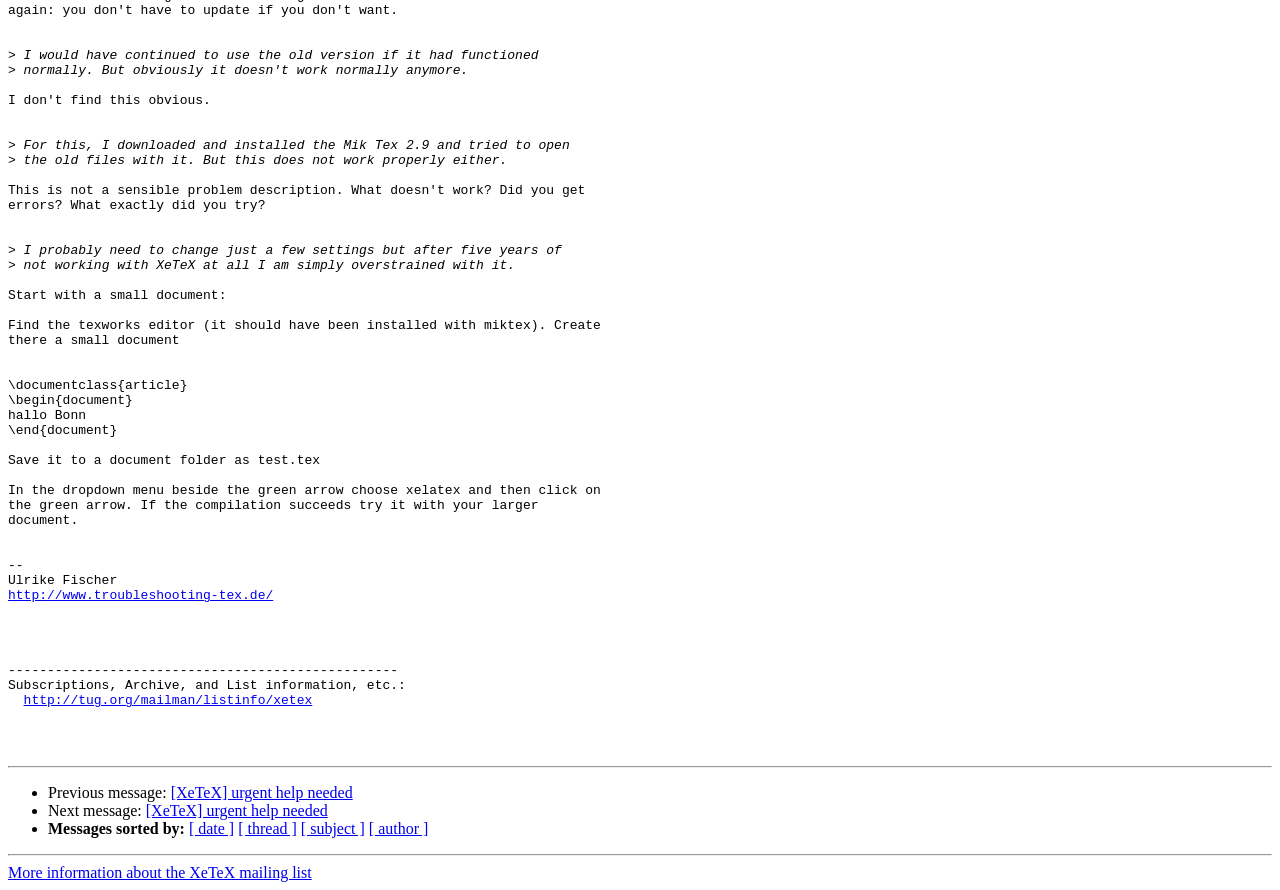Using the details from the image, please elaborate on the following question: What is the link provided at the bottom of the page?

The link provided at the bottom of the page is for more information about the XeTeX mailing list, which is a resource for users to get help and discuss issues related to XeTeX.